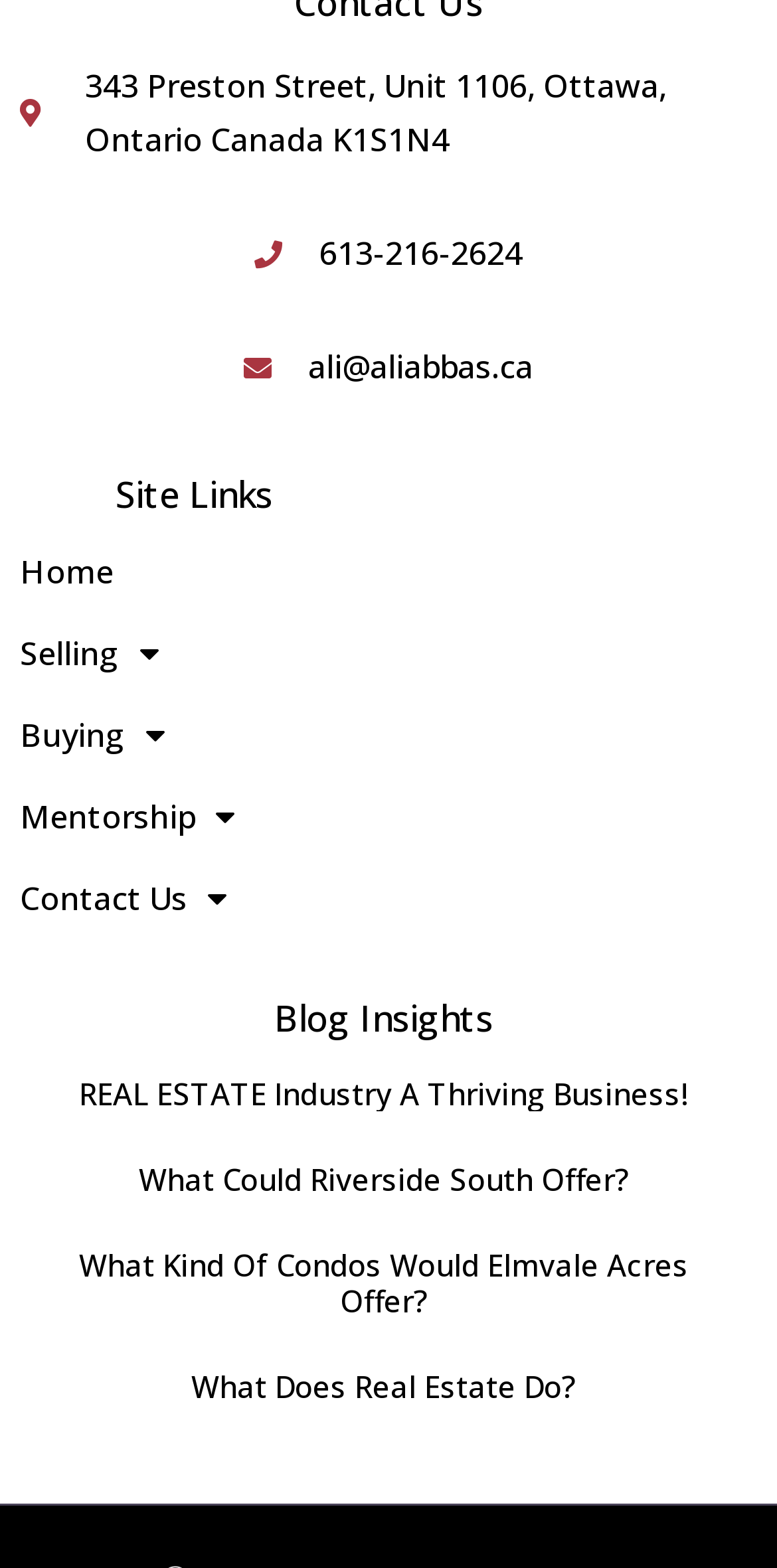Identify the bounding box for the UI element that is described as follows: "ali@aliabbas.ca".

[0.026, 0.218, 0.974, 0.252]